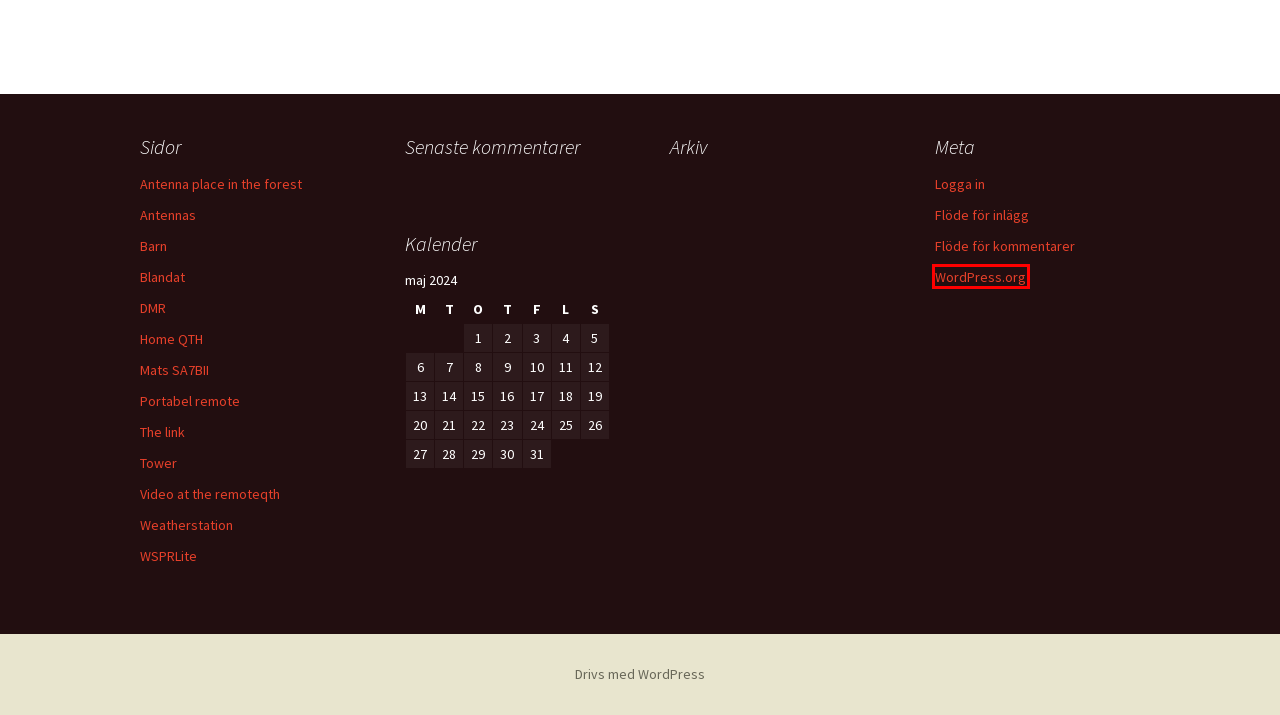You are given a screenshot of a webpage within which there is a red rectangle bounding box. Please choose the best webpage description that matches the new webpage after clicking the selected element in the bounding box. Here are the options:
A. SA7BII
B. Blandat | SA7BII
C. Antenna place in the forest | SA7BII
D. Bloggningsverktyg, publiceringsplattform och CMS – WordPress.org Svenska
E. Kommentarer till SA7BII
F. Tower | SA7BII
G. Logga in ‹ SA7BII — WordPress
H. The link | SA7BII

D